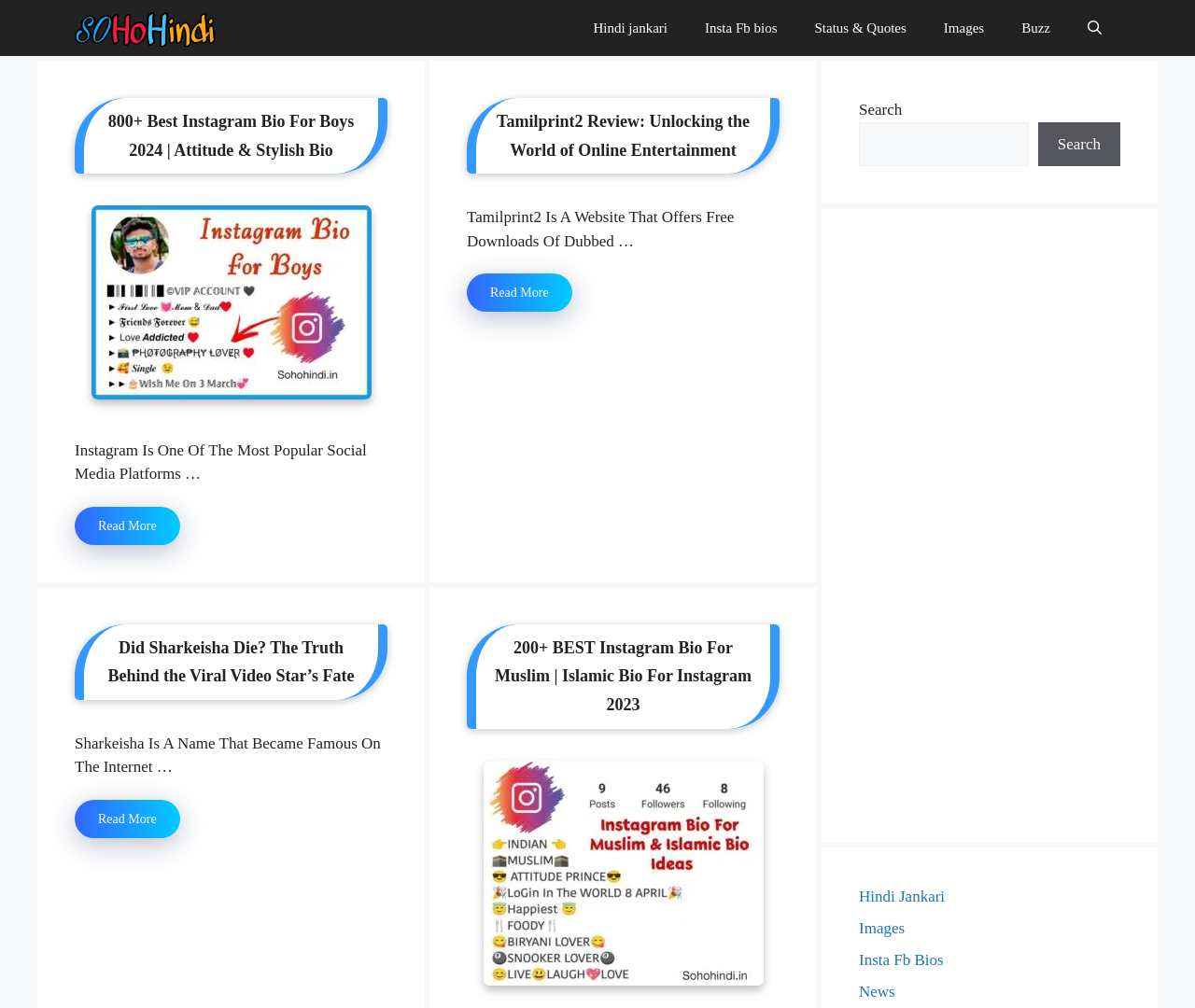Please determine the bounding box of the UI element that matches this description: title="Sohohindi.in". The coordinates should be given as (top-left x, top-left y, bottom-right x, bottom-right y), with all values between 0 and 1.

[0.062, 0.0, 0.18, 0.056]